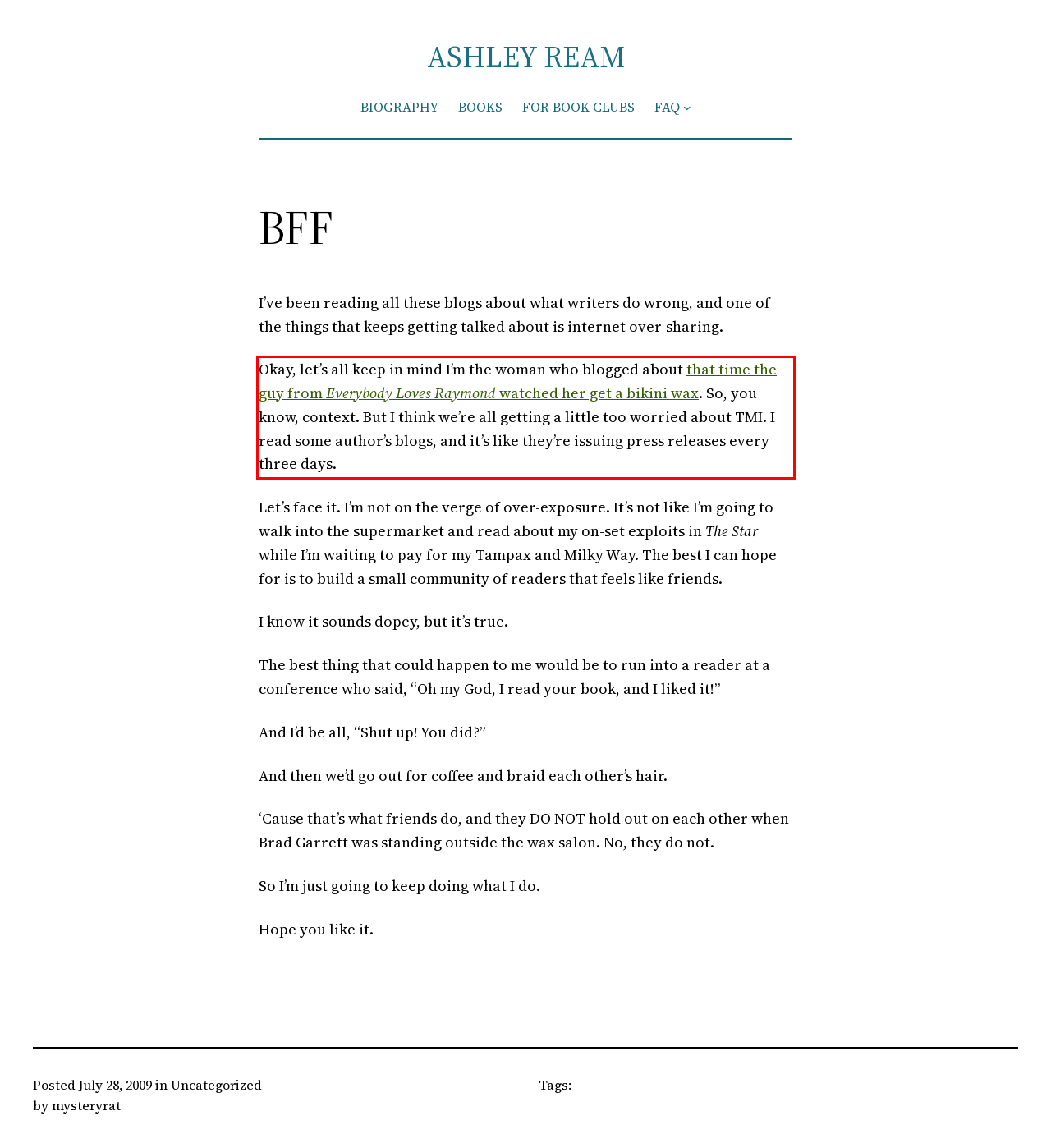Please analyze the screenshot of a webpage and extract the text content within the red bounding box using OCR.

Okay, let’s all keep in mind I’m the woman who blogged about that time the guy from Everybody Loves Raymond watched her get a bikini wax. So, you know, context. But I think we’re all getting a little too worried about TMI. I read some author’s blogs, and it’s like they’re issuing press releases every three days.